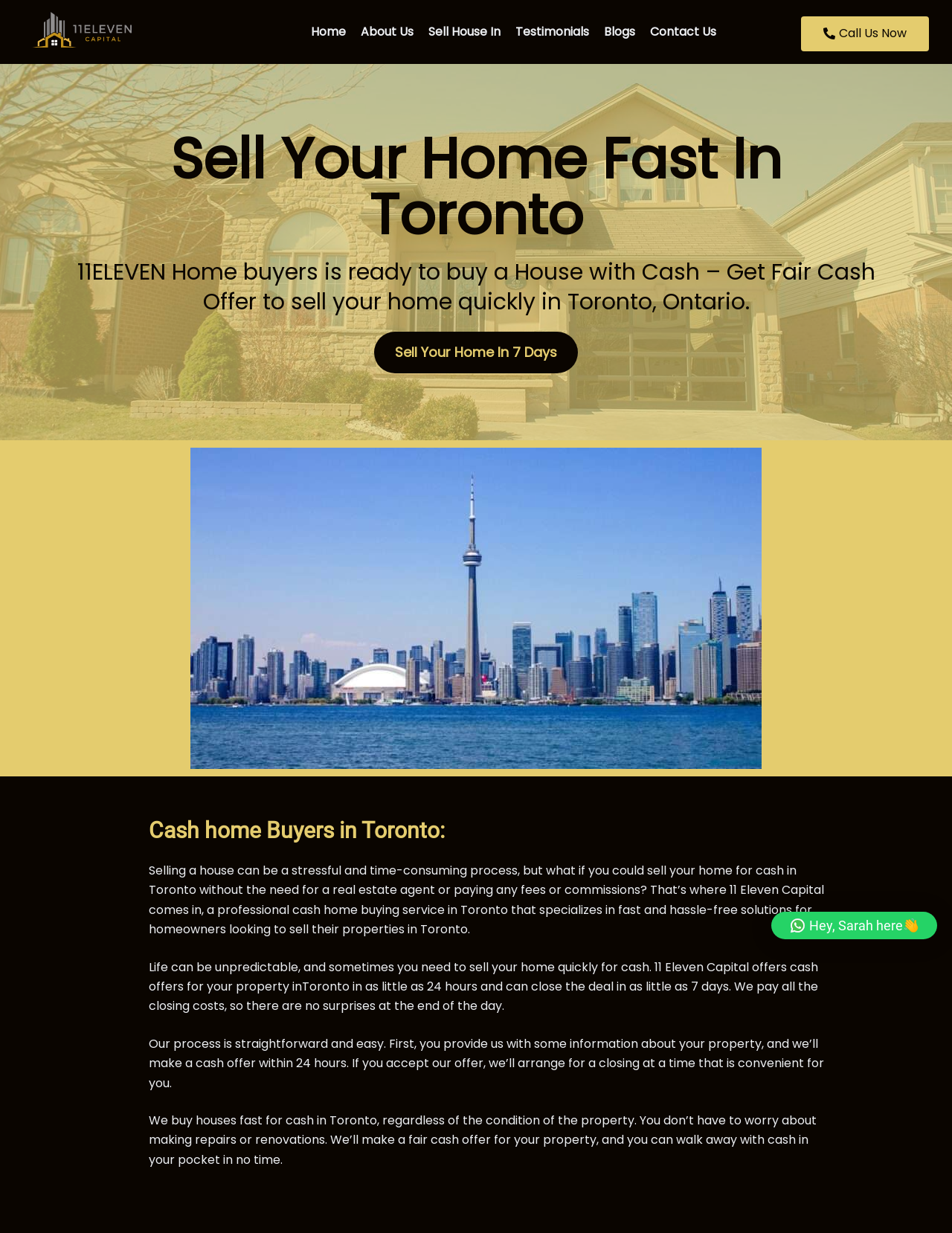Give a one-word or phrase response to the following question: What is the purpose of 11 Eleven Capital?

Cash home buying service